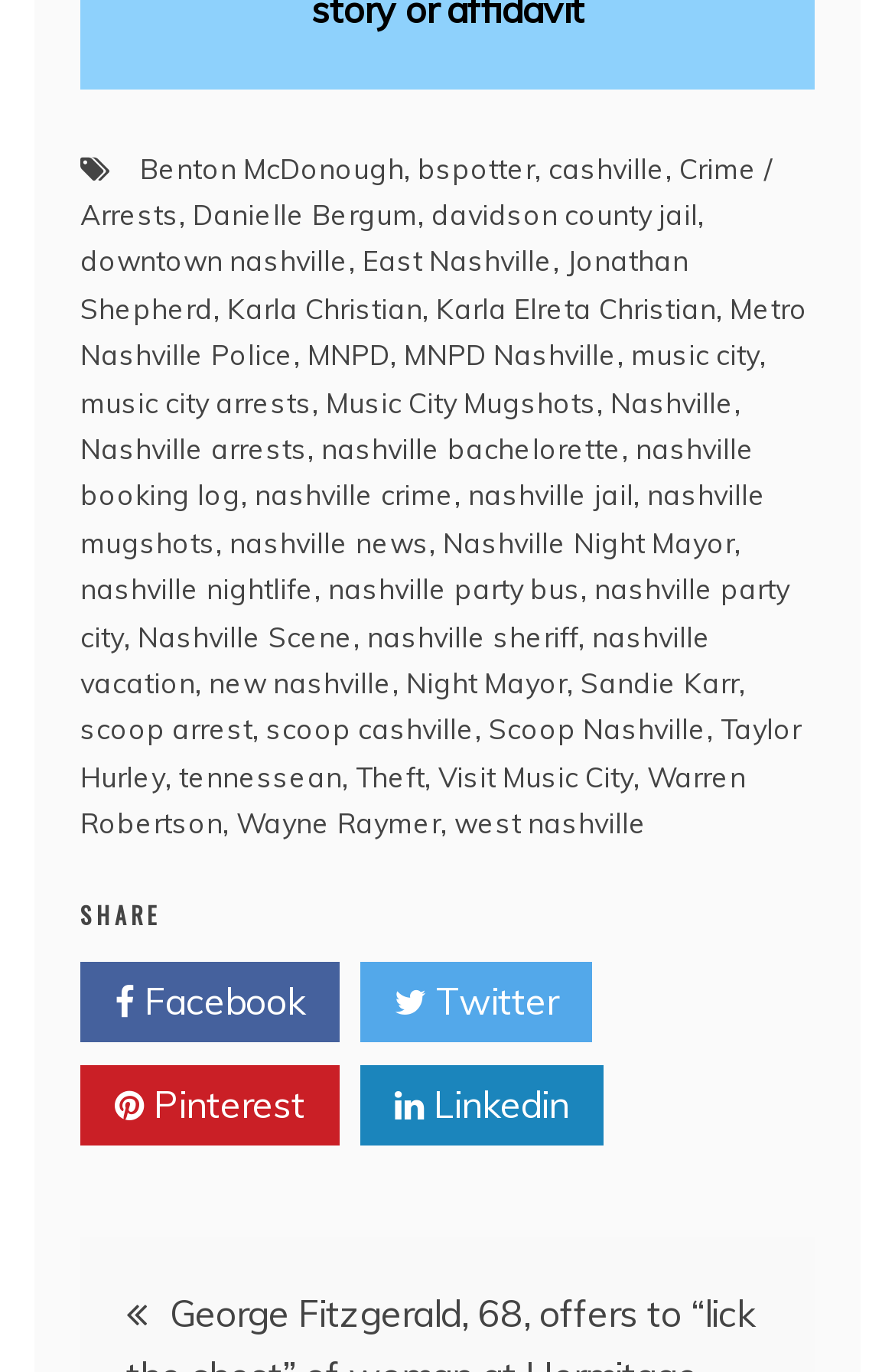Please answer the following question as detailed as possible based on the image: 
What is the last element in the webpage?

I looked at the entire webpage and found the last element, which is a heading element with the text 'Post navigation'. It is located at the very bottom of the webpage.